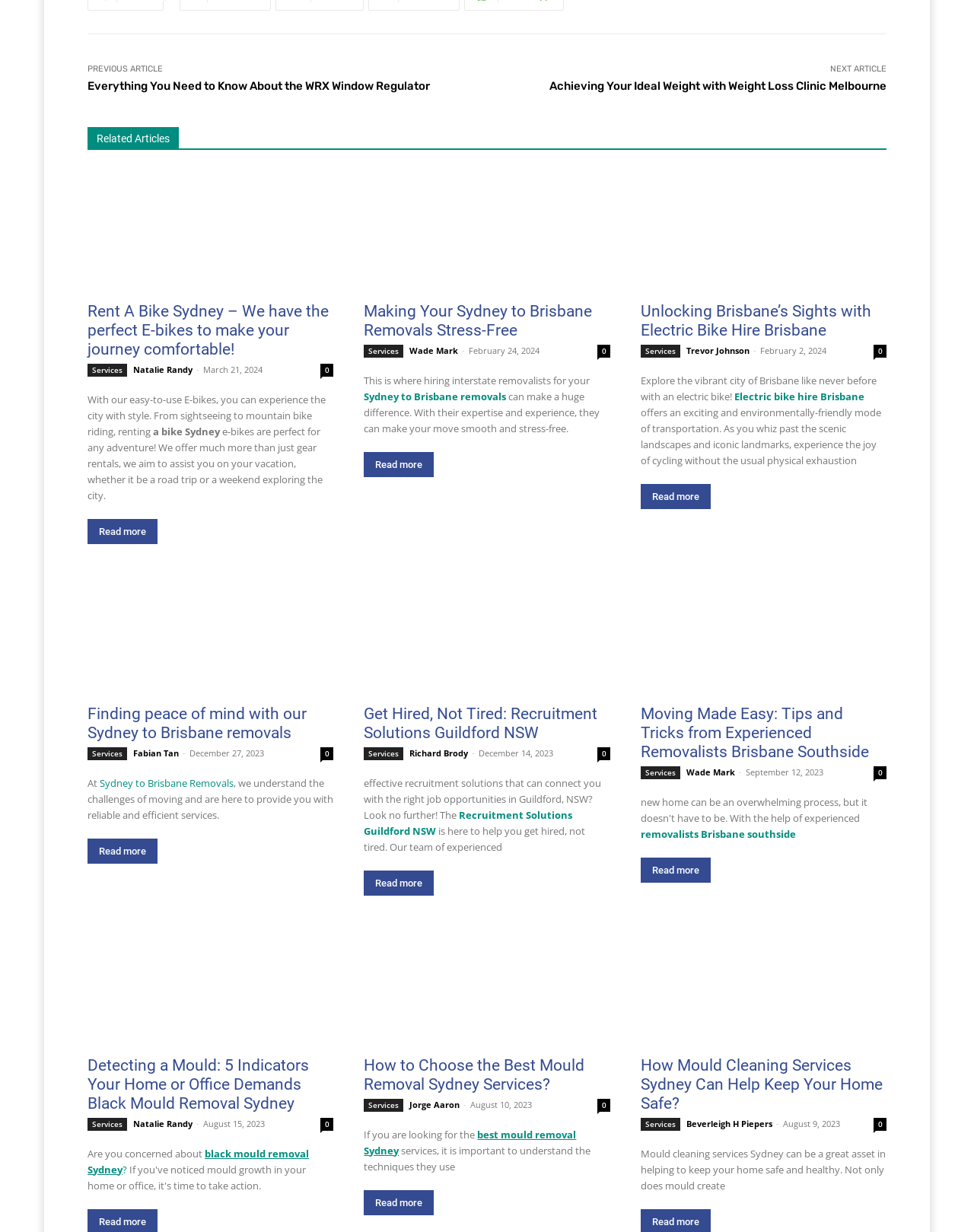What is the date of the latest article?
Refer to the screenshot and respond with a concise word or phrase.

March 21, 2024